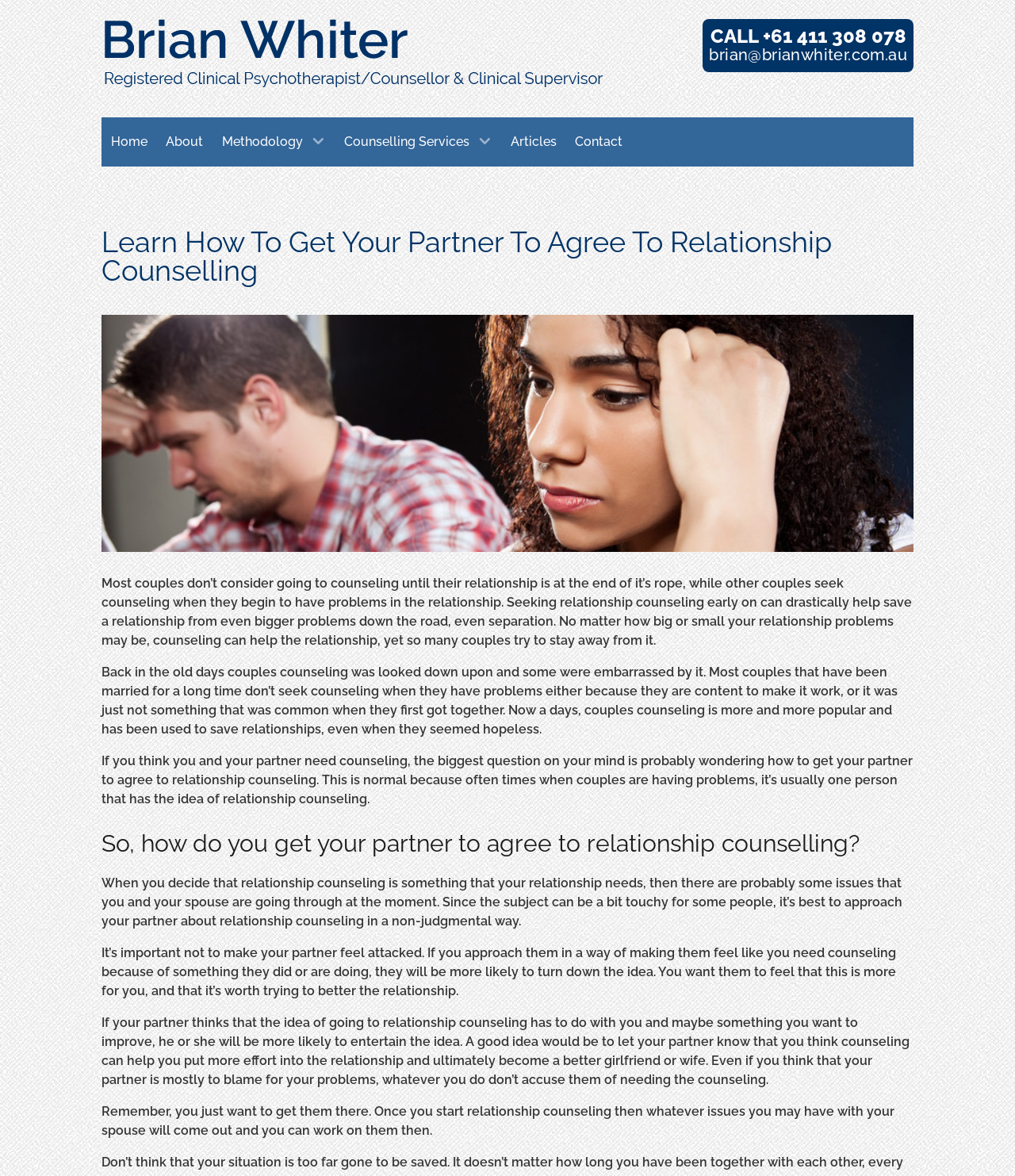Identify the bounding box coordinates of the clickable region necessary to fulfill the following instruction: "Request a free sample". The bounding box coordinates should be four float numbers between 0 and 1, i.e., [left, top, right, bottom].

None